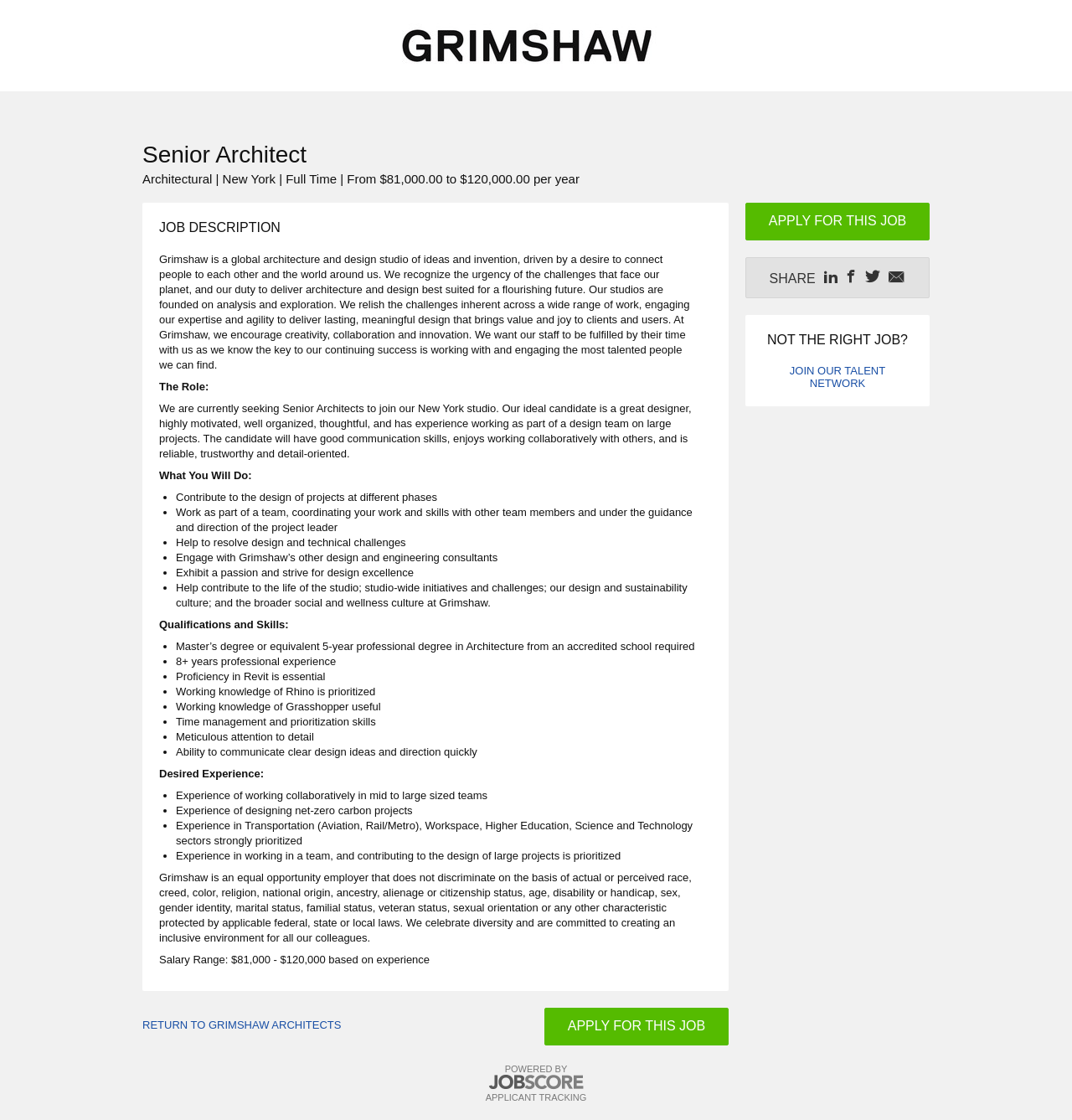Please find the bounding box coordinates of the element that you should click to achieve the following instruction: "Apply for this job". The coordinates should be presented as four float numbers between 0 and 1: [left, top, right, bottom].

[0.508, 0.9, 0.68, 0.934]